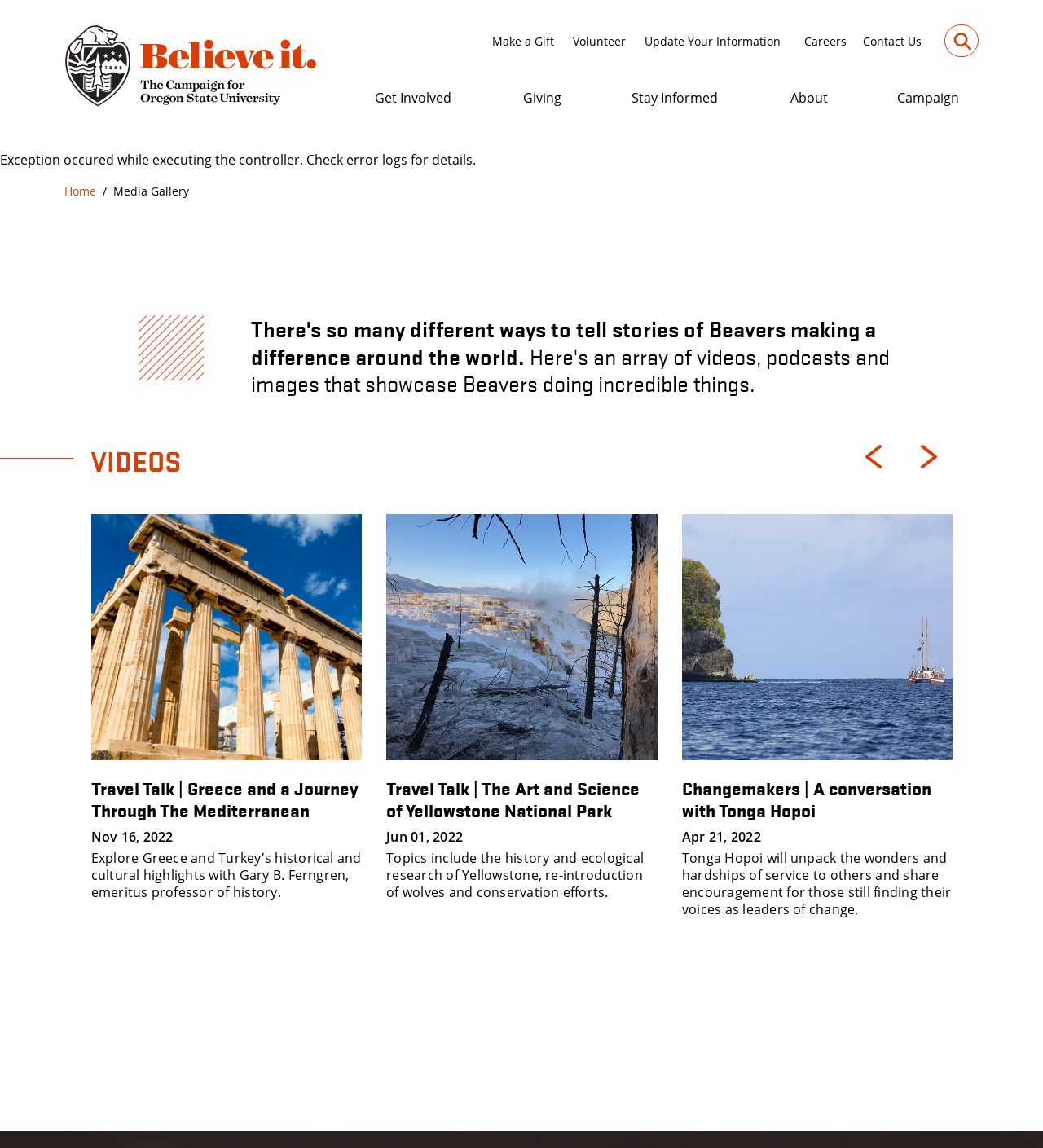Identify the bounding box coordinates of the area that should be clicked in order to complete the given instruction: "Log in". The bounding box coordinates should be four float numbers between 0 and 1, i.e., [left, top, right, bottom].

None